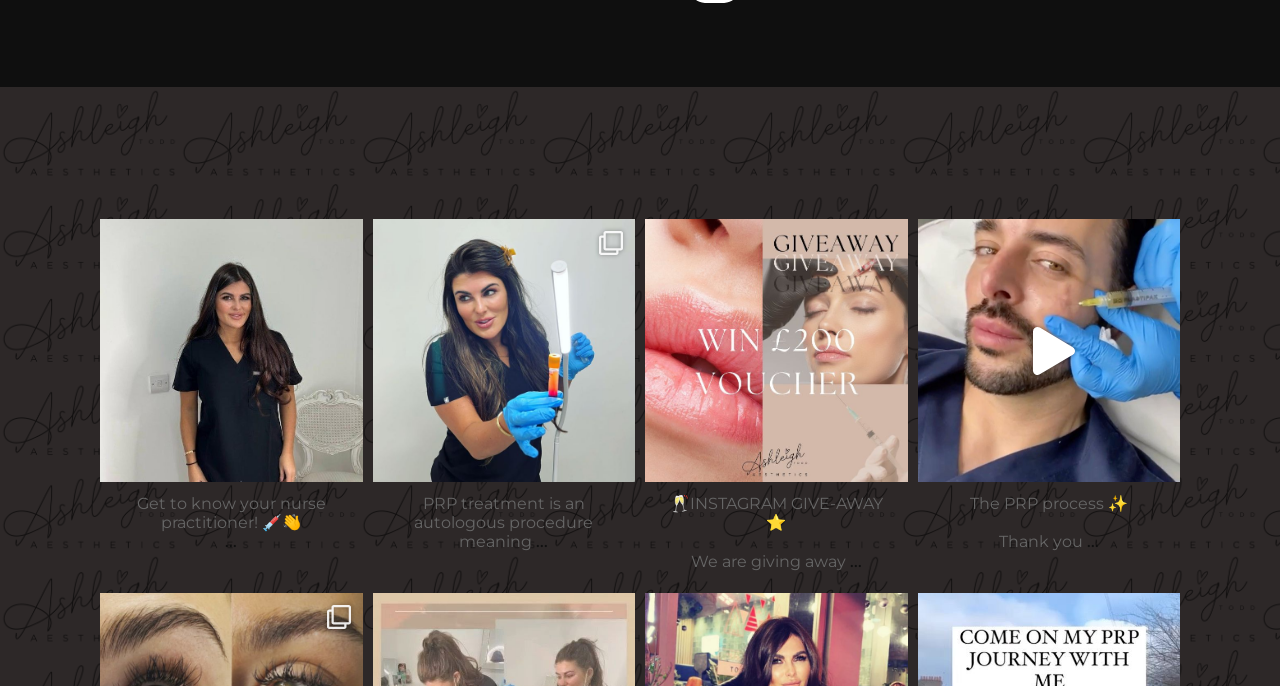Please identify the bounding box coordinates of where to click in order to follow the instruction: "Open post".

[0.078, 0.32, 0.283, 0.703]